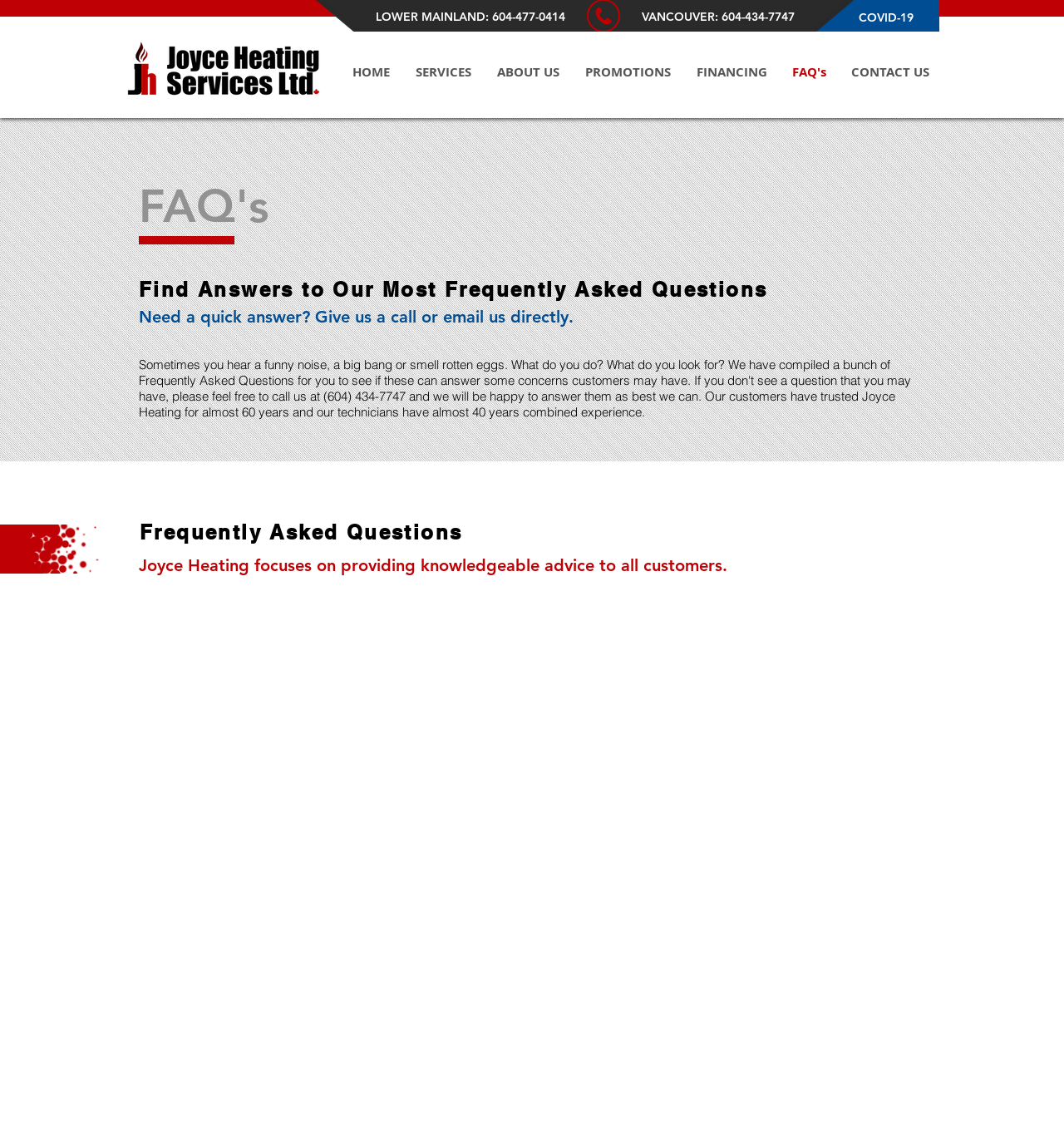Please find the bounding box coordinates in the format (top-left x, top-left y, bottom-right x, bottom-right y) for the given element description. Ensure the coordinates are floating point numbers between 0 and 1. Description: SERVICES

[0.378, 0.045, 0.455, 0.081]